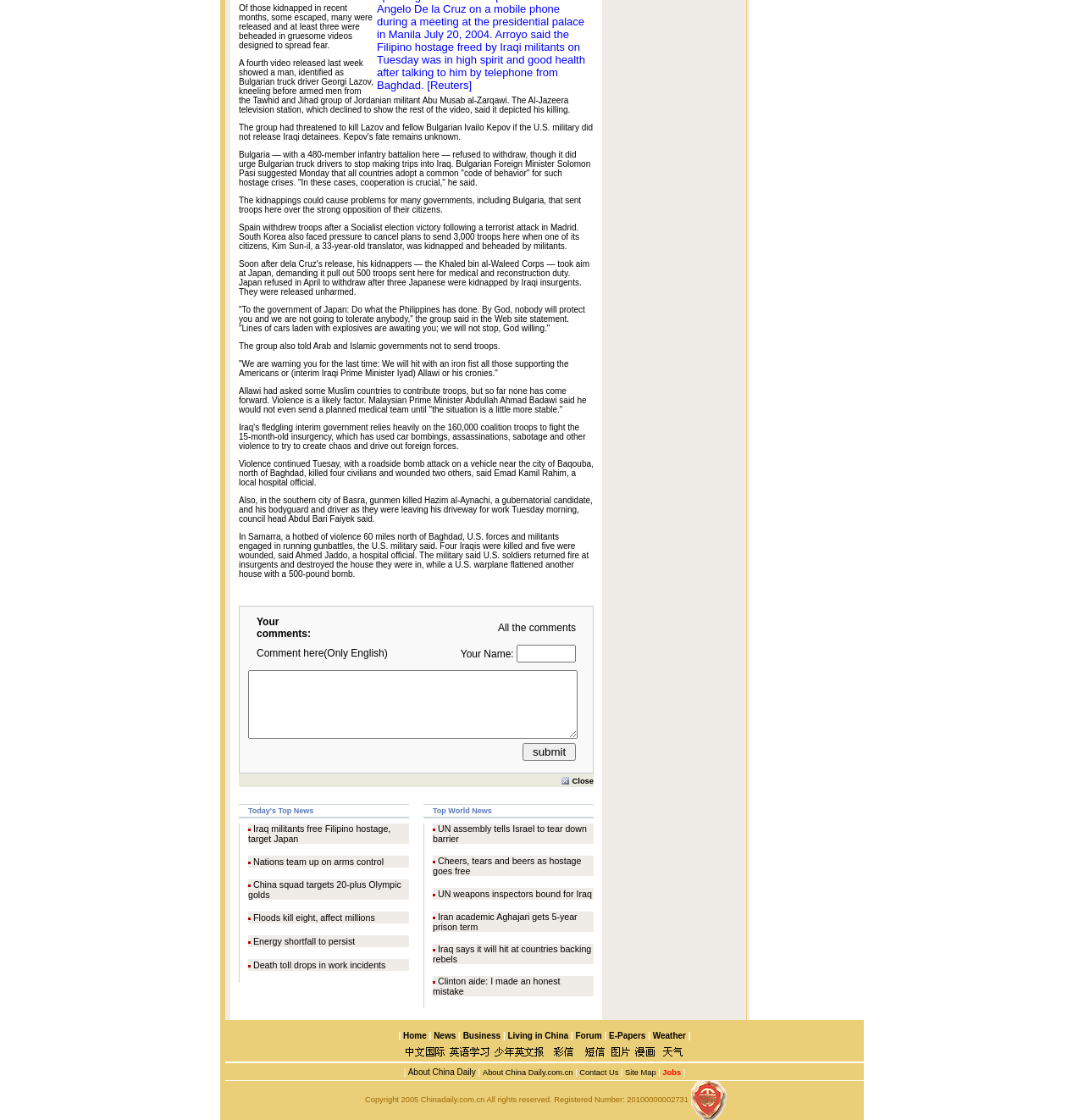Identify the bounding box coordinates of the element to click to follow this instruction: 'submit a comment'. Ensure the coordinates are four float values between 0 and 1, provided as [left, top, right, bottom].

[0.229, 0.66, 0.539, 0.682]